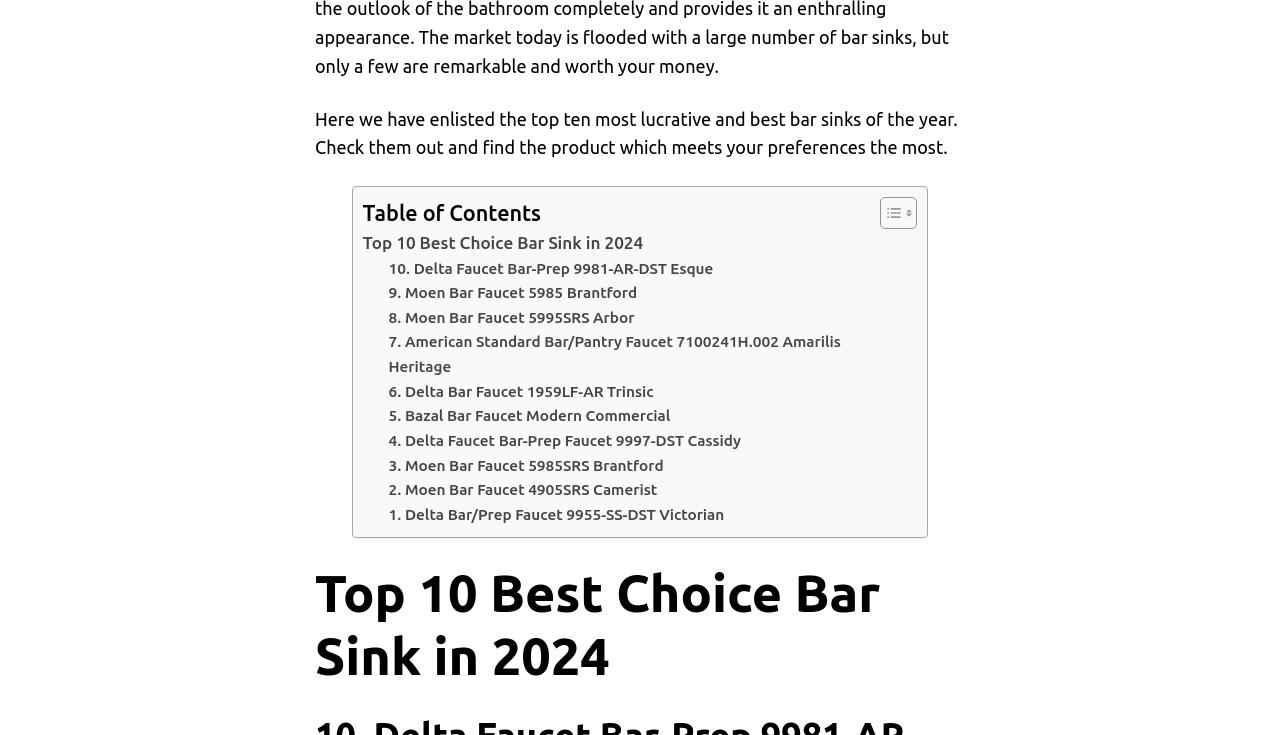Please determine the bounding box coordinates of the clickable area required to carry out the following instruction: "Click on the link to view the 1st best bar sink". The coordinates must be four float numbers between 0 and 1, represented as [left, top, right, bottom].

[0.304, 0.684, 0.566, 0.718]